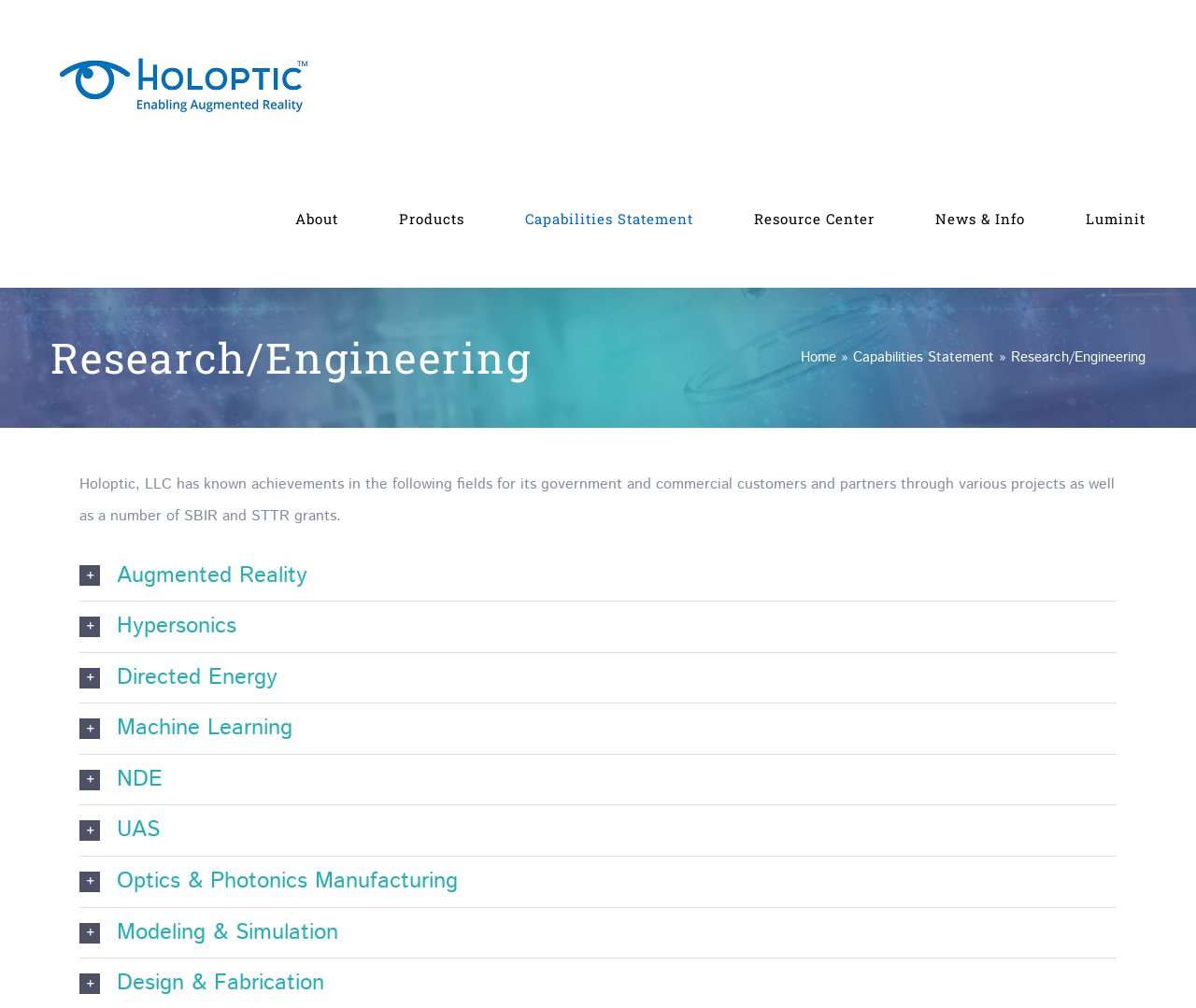Calculate the bounding box coordinates for the UI element based on the following description: "News & Info". Ensure the coordinates are four float numbers between 0 and 1, i.e., [left, top, right, bottom].

[0.782, 0.158, 0.857, 0.276]